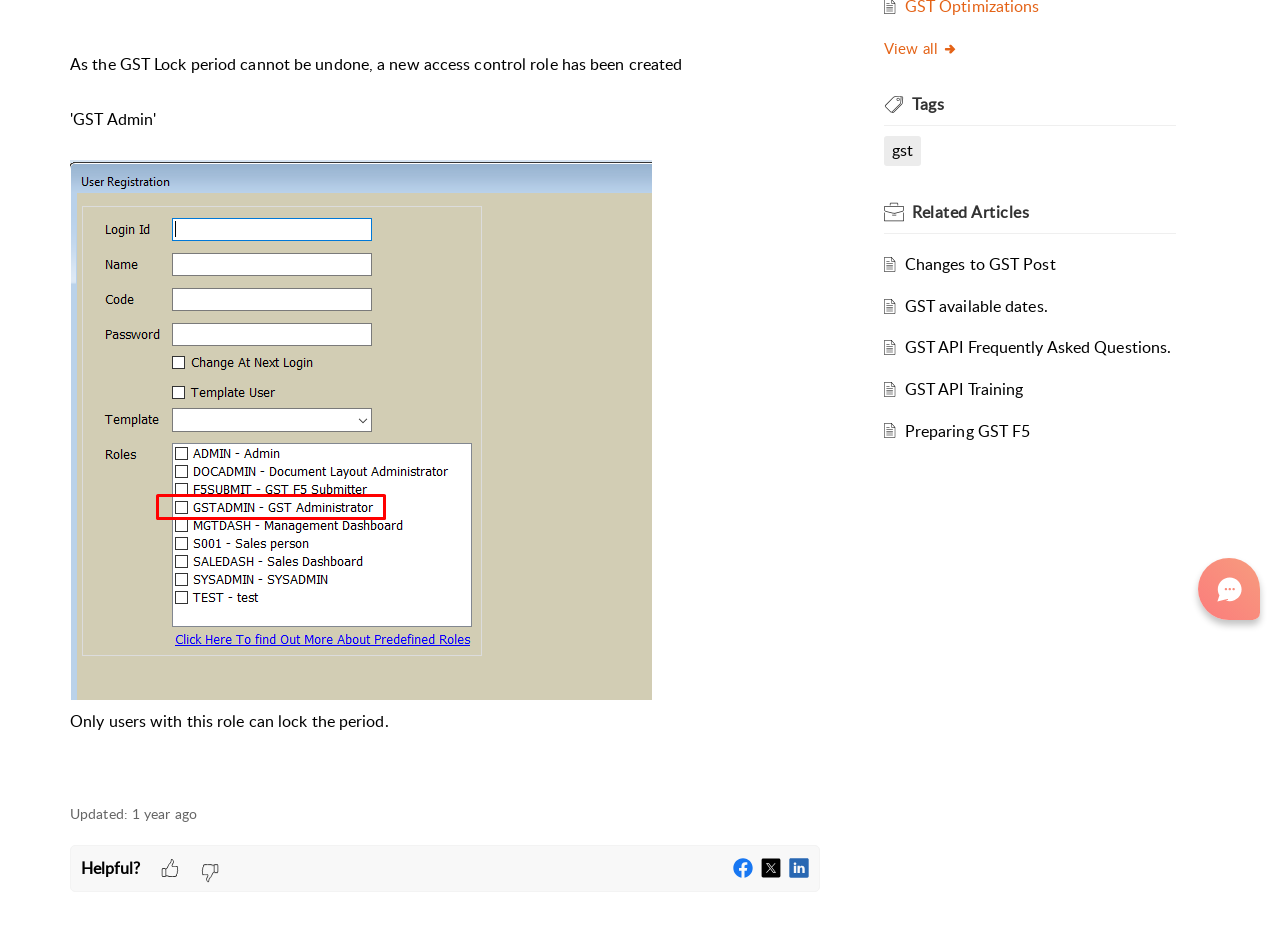Provide the bounding box coordinates for the specified HTML element described in this description: "View all". The coordinates should be four float numbers ranging from 0 to 1, in the format [left, top, right, bottom].

[0.691, 0.041, 0.748, 0.062]